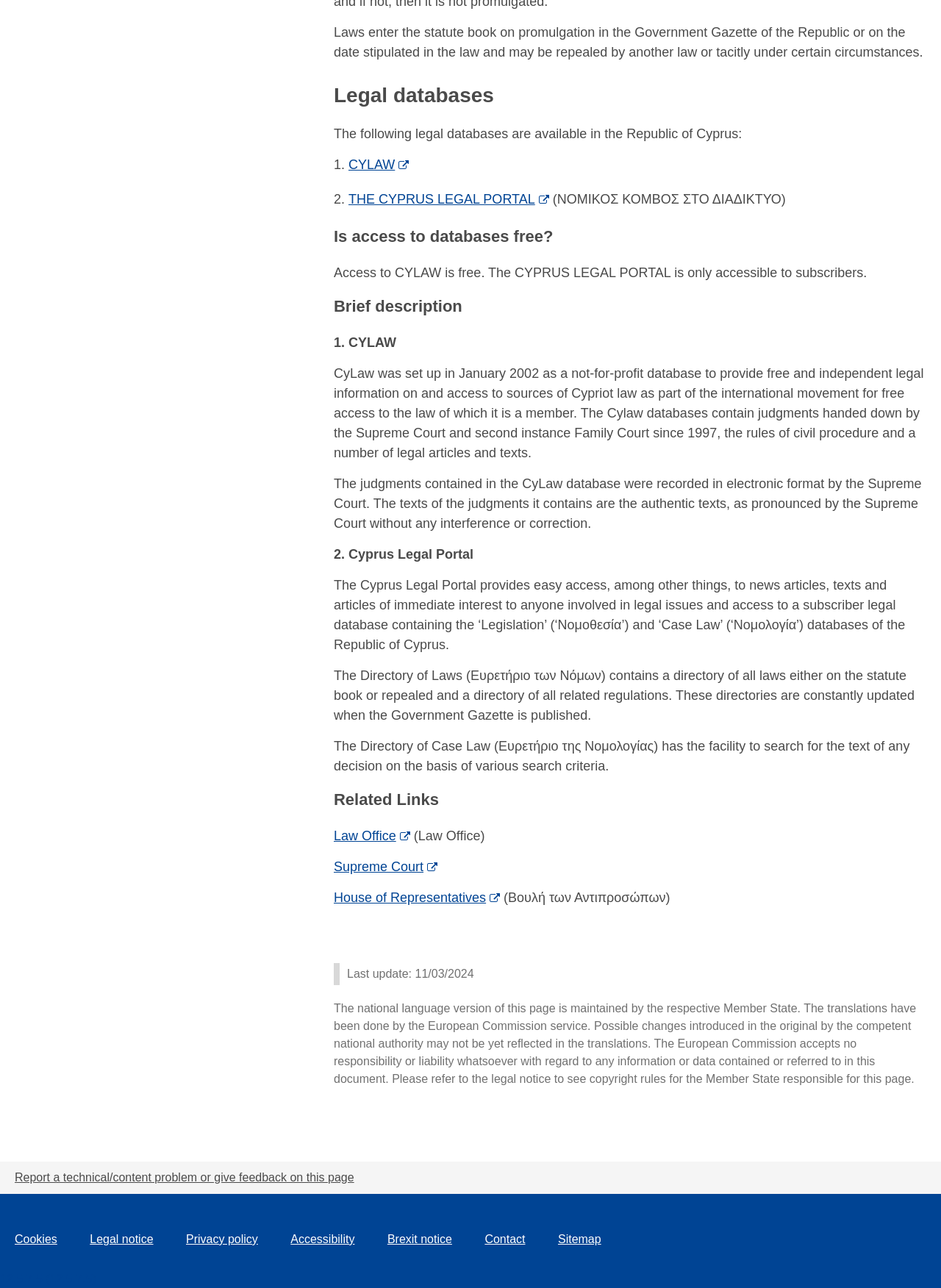What is the Directory of Laws?
We need a detailed and meticulous answer to the question.

According to the webpage, the Directory of Laws (Ευρετήριο των Νόμων) contains a directory of all laws either on the statute book or repealed and a directory of all related regulations. These directories are constantly updated when the Government Gazette is published.